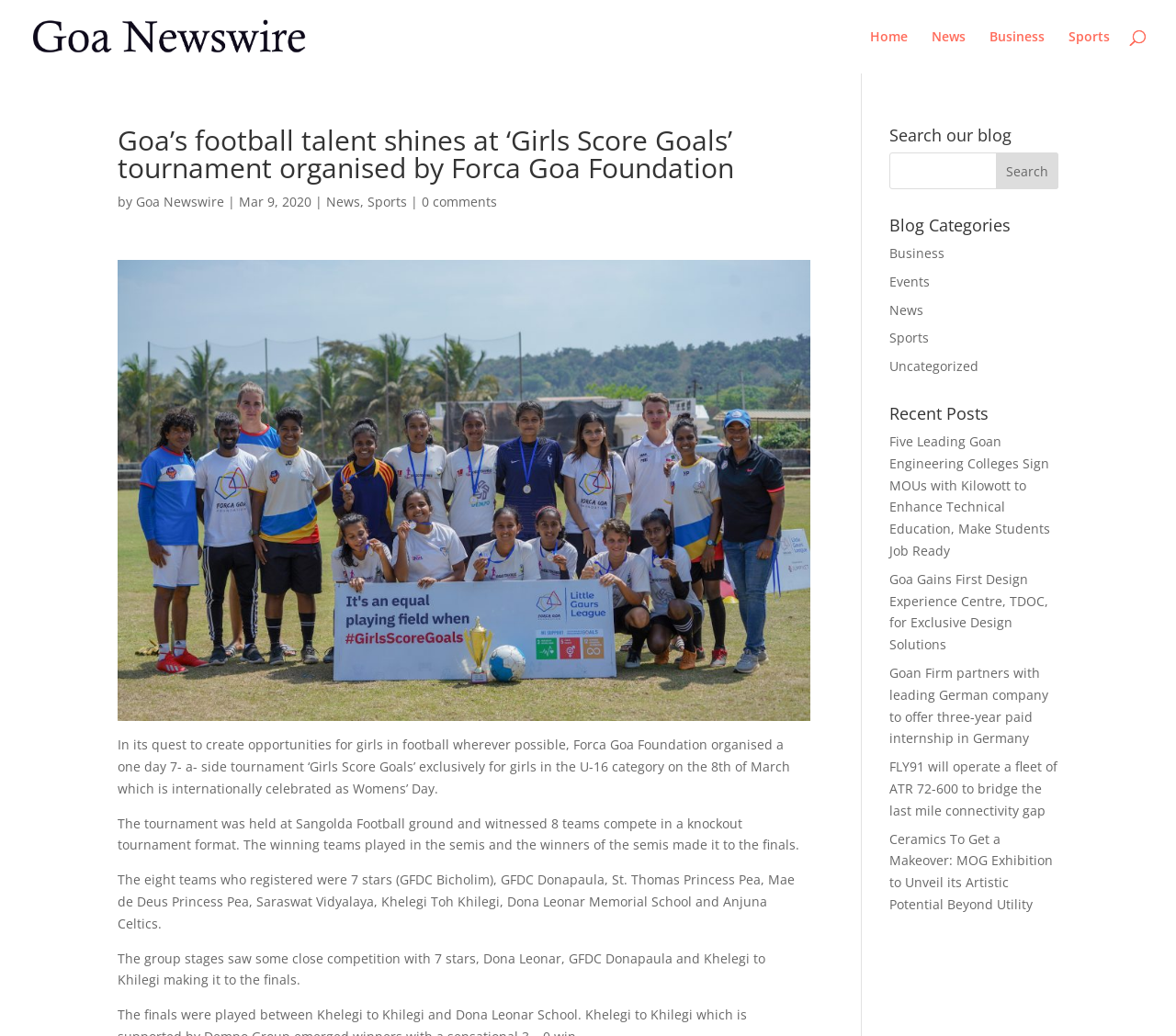Provide the bounding box coordinates of the section that needs to be clicked to accomplish the following instruction: "Search for a topic in the search bar."

[0.756, 0.147, 0.9, 0.183]